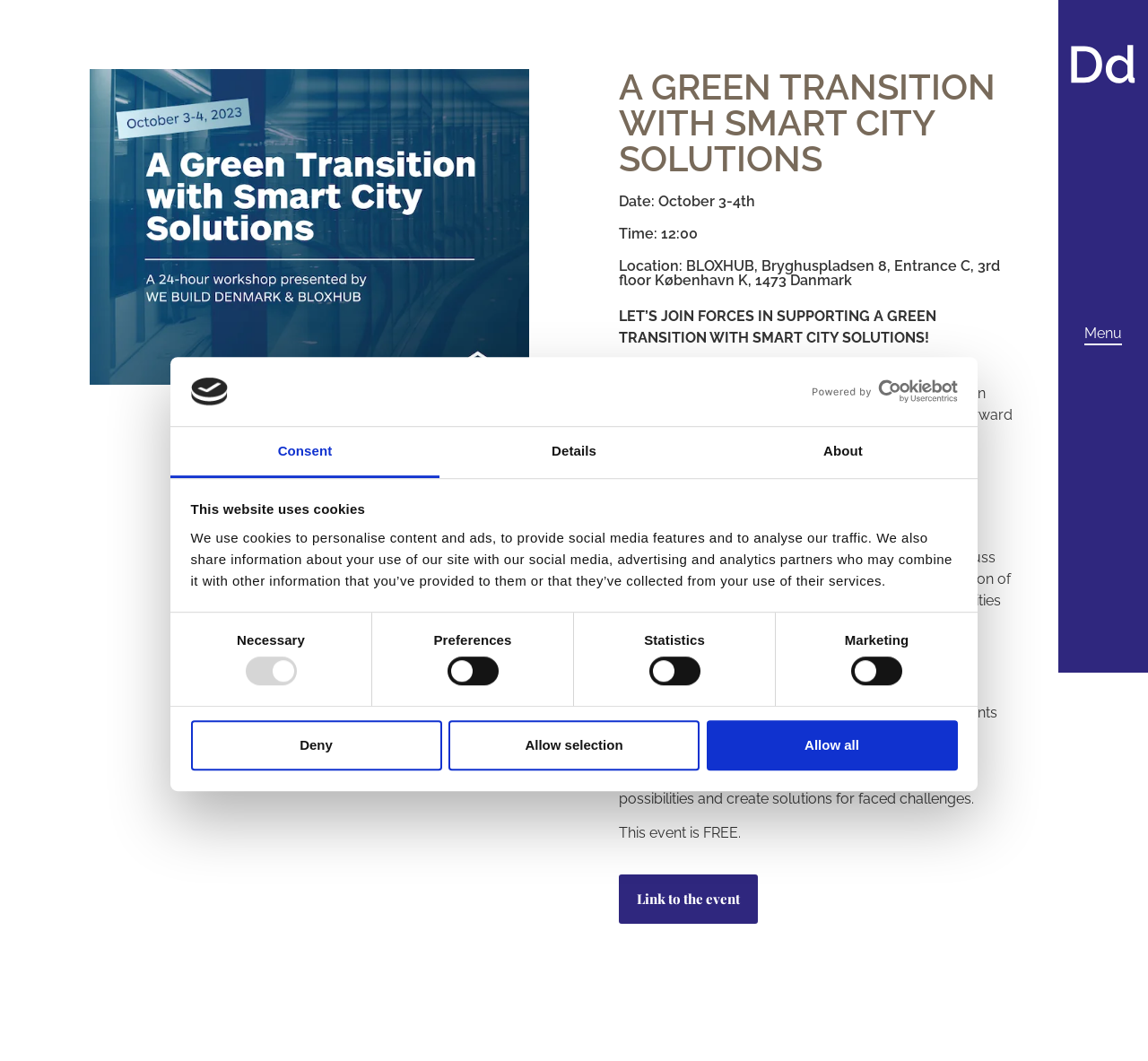What is the purpose of the workshop?
Please answer using one word or phrase, based on the screenshot.

Create sustainable solutions